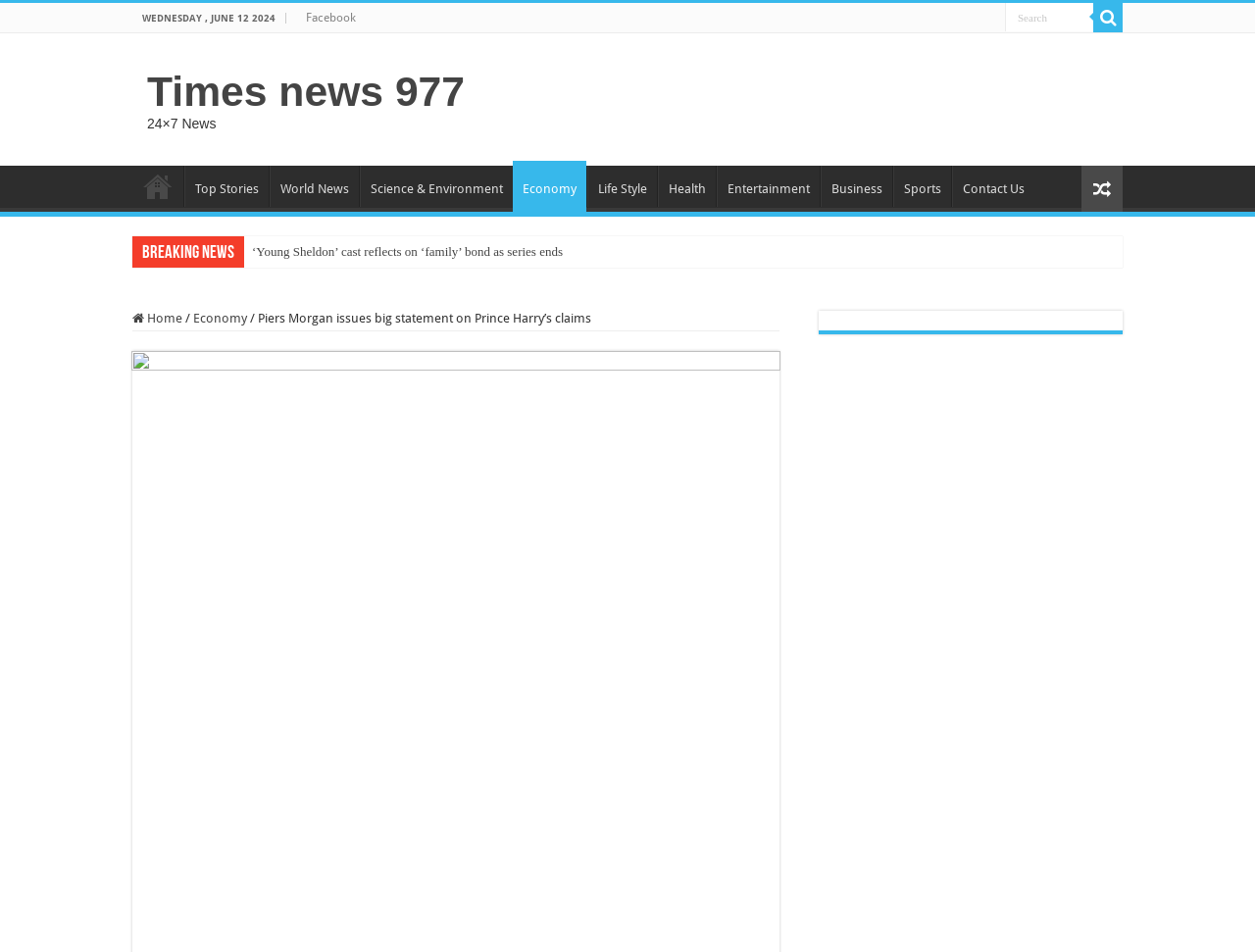What is the title of the news organization displayed on the webpage?
Analyze the image and provide a thorough answer to the question.

The title of the news organization is displayed at the top of the webpage, as 'Times news 977 24×7 News', which suggests that the webpage is part of the Times news 977 news organization.